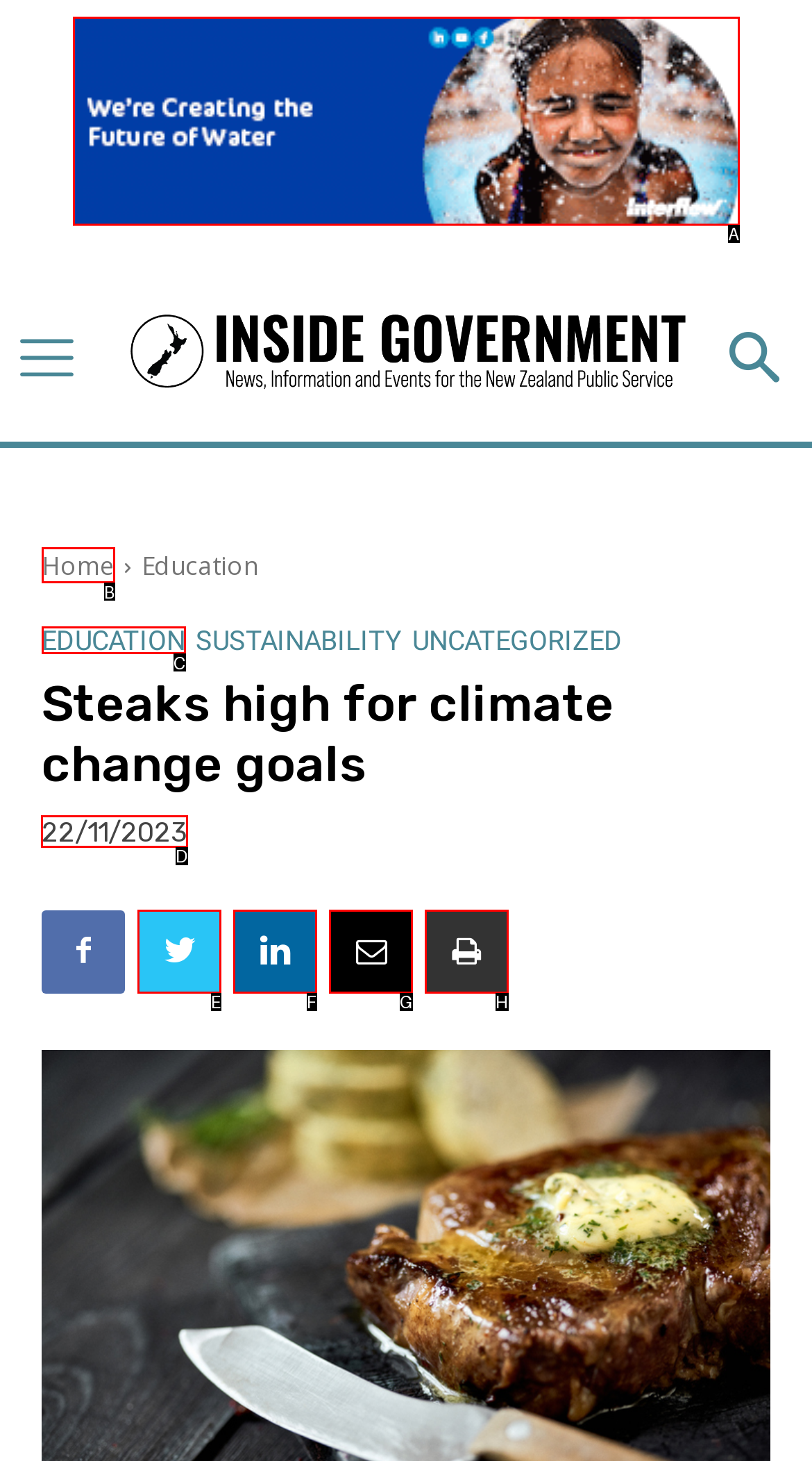Specify which UI element should be clicked to accomplish the task: connect with SA Creatives on Facebook. Answer with the letter of the correct choice.

None